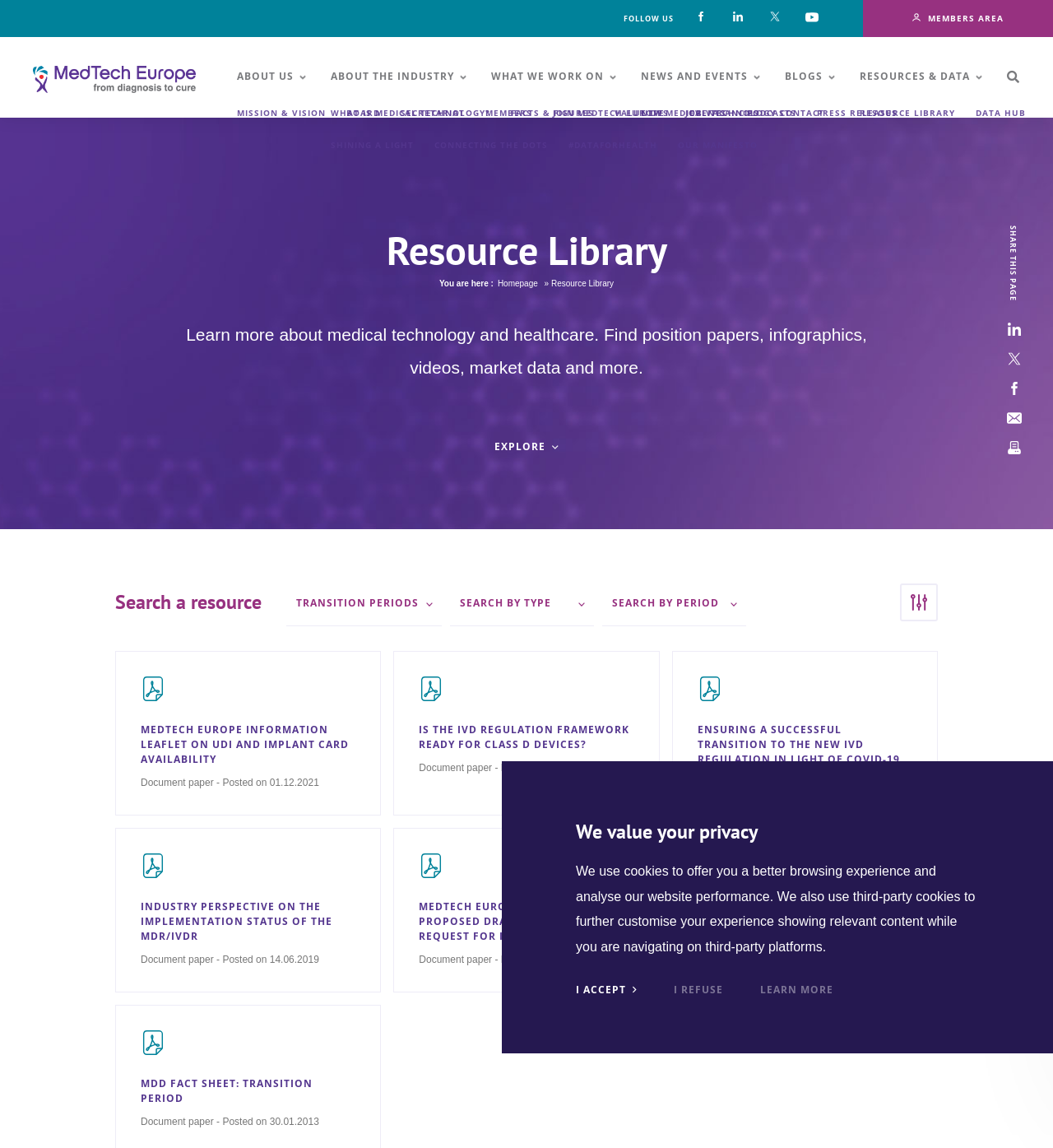What is the purpose of the 'Resource Library'?
Please describe in detail the information shown in the image to answer the question.

The purpose of the 'Resource Library' can be inferred from the description provided on the webpage, which states 'Learn more about medical technology and healthcare. Find position papers, infographics, videos, market data and more.' This suggests that the 'Resource Library' is a collection of resources related to medical technology and healthcare.